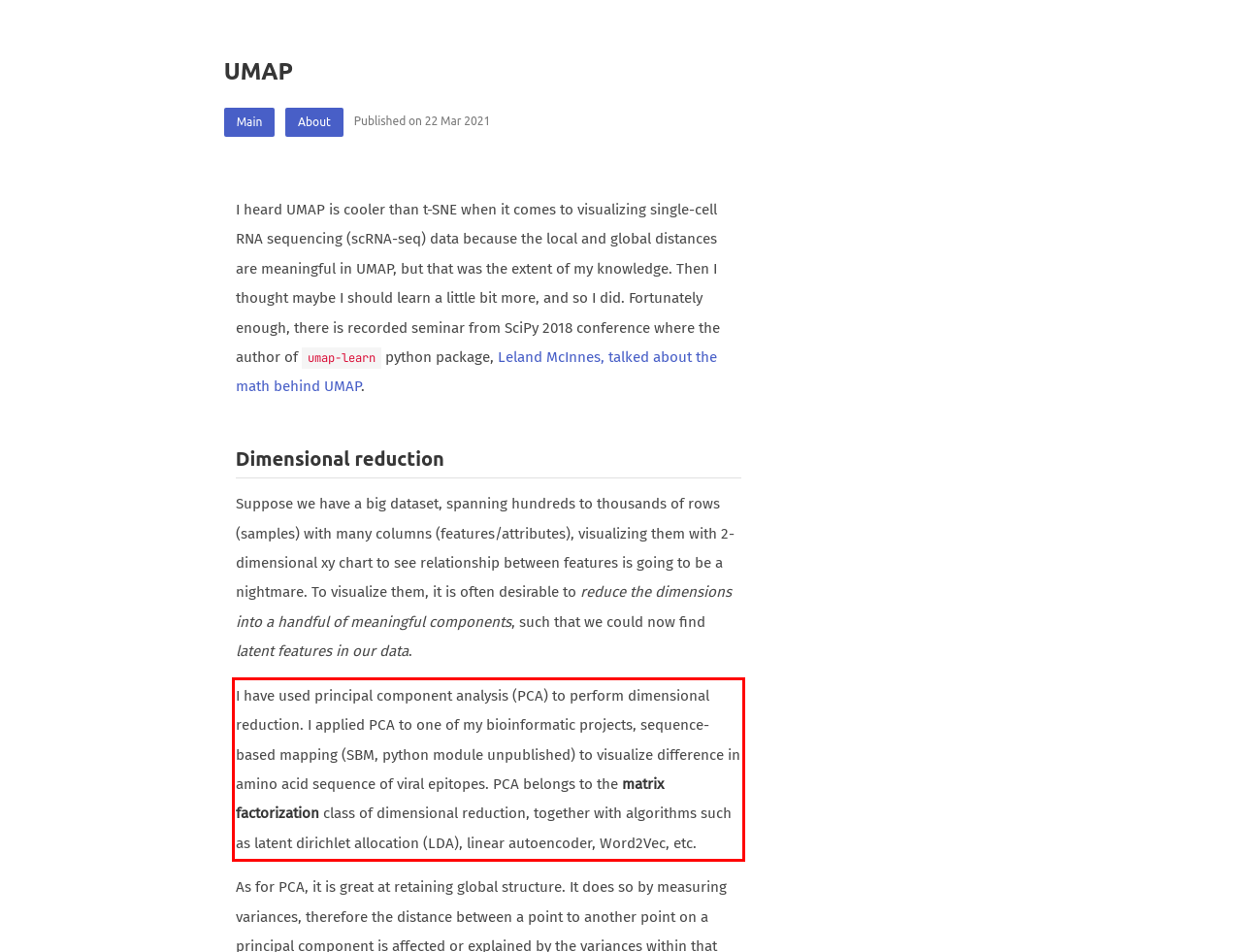Given a screenshot of a webpage with a red bounding box, extract the text content from the UI element inside the red bounding box.

I have used principal component analysis (PCA) to perform dimensional reduction. I applied PCA to one of my bioinformatic projects, sequence-based mapping (SBM, python module unpublished) to visualize difference in amino acid sequence of viral epitopes. PCA belongs to the matrix factorization class of dimensional reduction, together with algorithms such as latent dirichlet allocation (LDA), linear autoencoder, Word2Vec, etc.